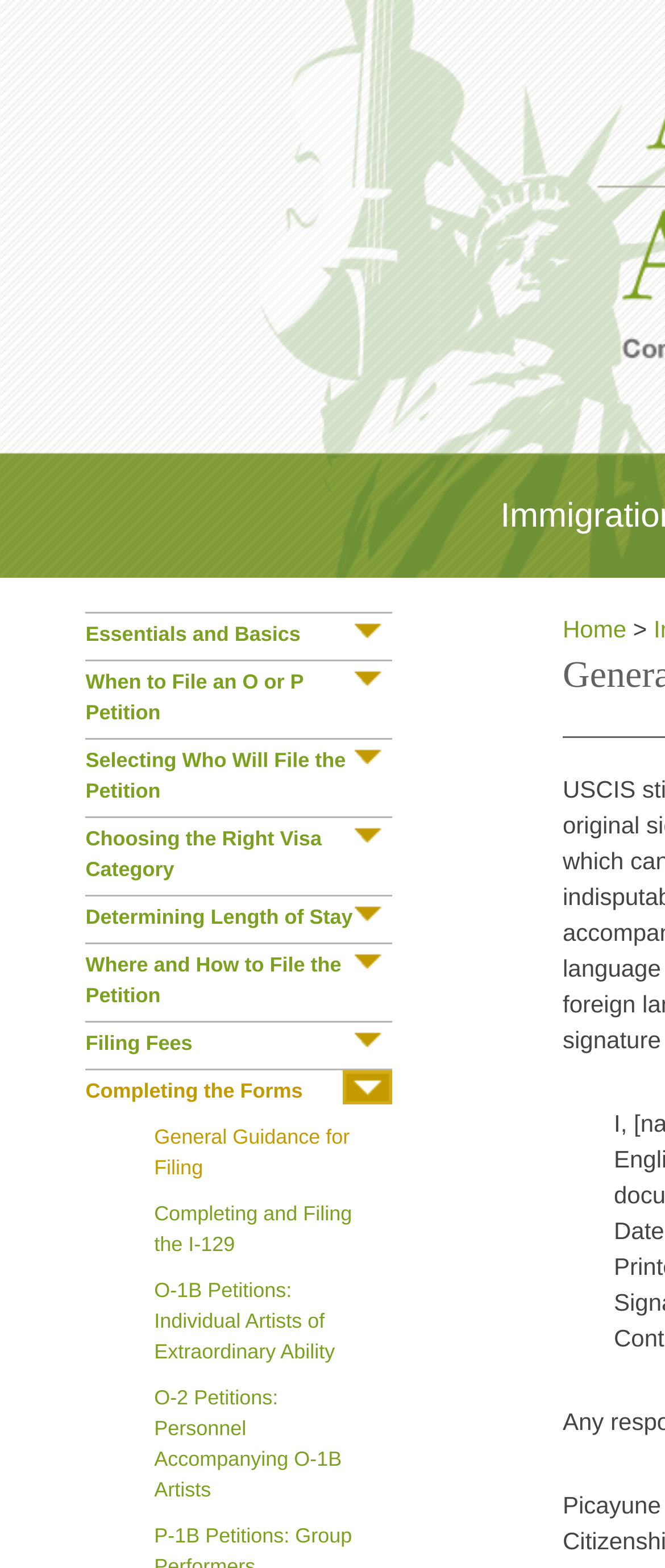Using floating point numbers between 0 and 1, provide the bounding box coordinates in the format (top-left x, top-left y, bottom-right x, bottom-right y). Locate the UI element described here: Completing the Forms

[0.129, 0.682, 0.59, 0.712]